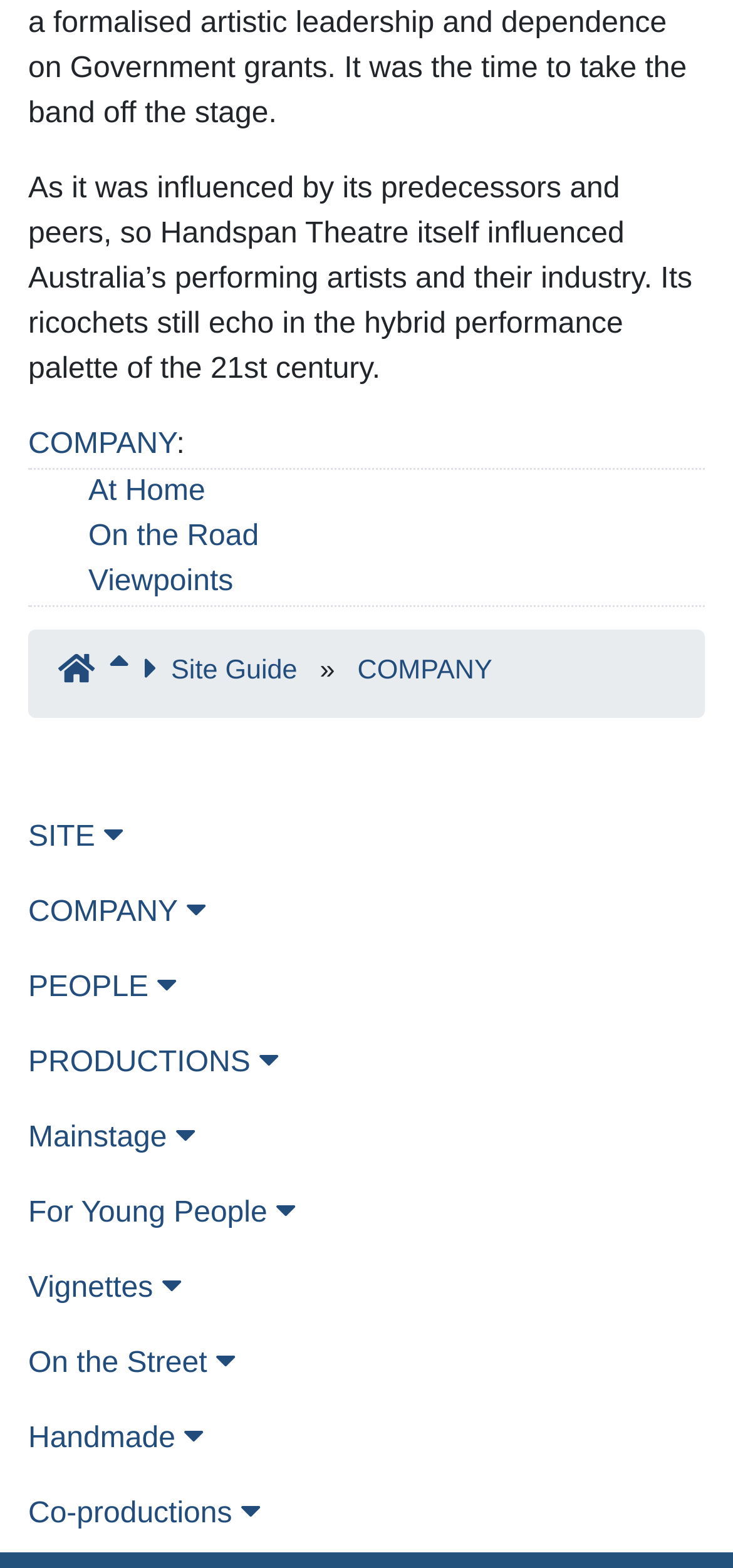What is the purpose of the links with the '' icon?
Refer to the image and give a detailed answer to the query.

The links with the '' icon are likely used to expand or collapse categories, as indicated by the 'expanded: False' property, suggesting that they can be toggled to show or hide more information.